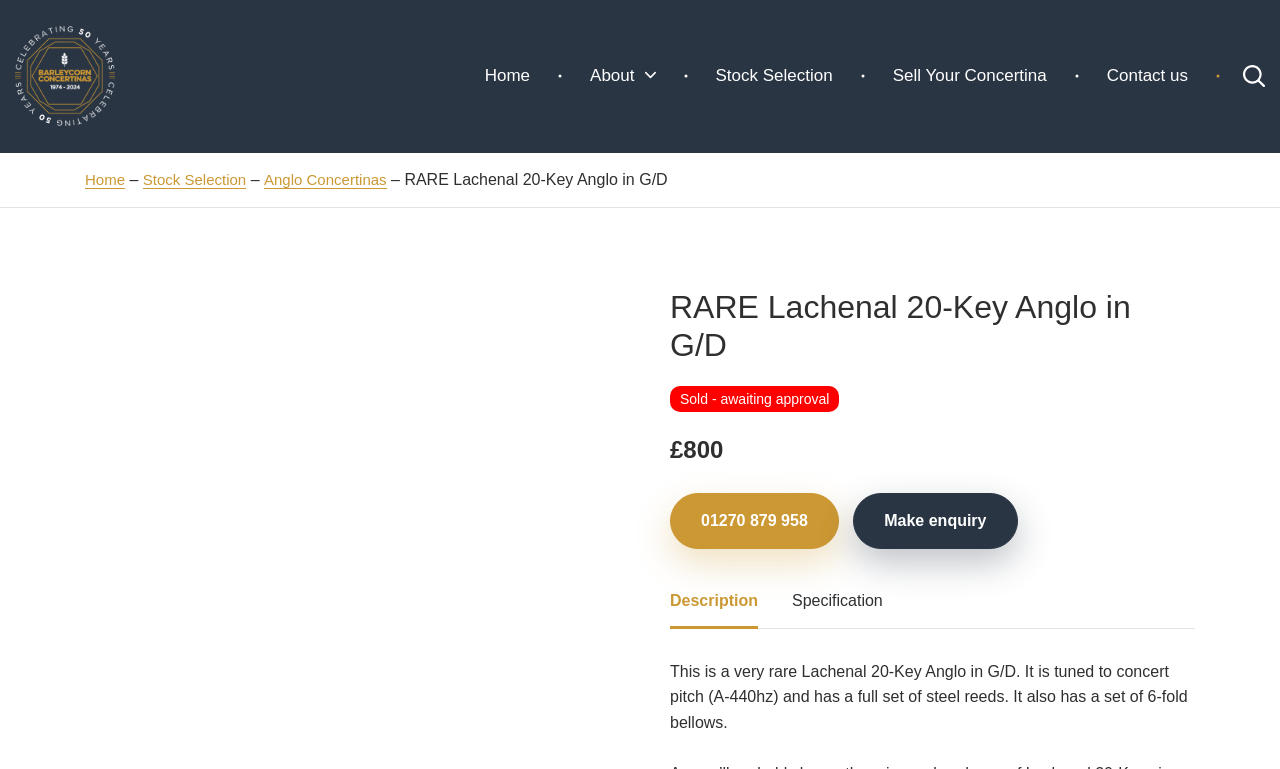Locate the bounding box coordinates of the clickable region to complete the following instruction: "Search for concertinas."

[0.952, 0.068, 0.988, 0.13]